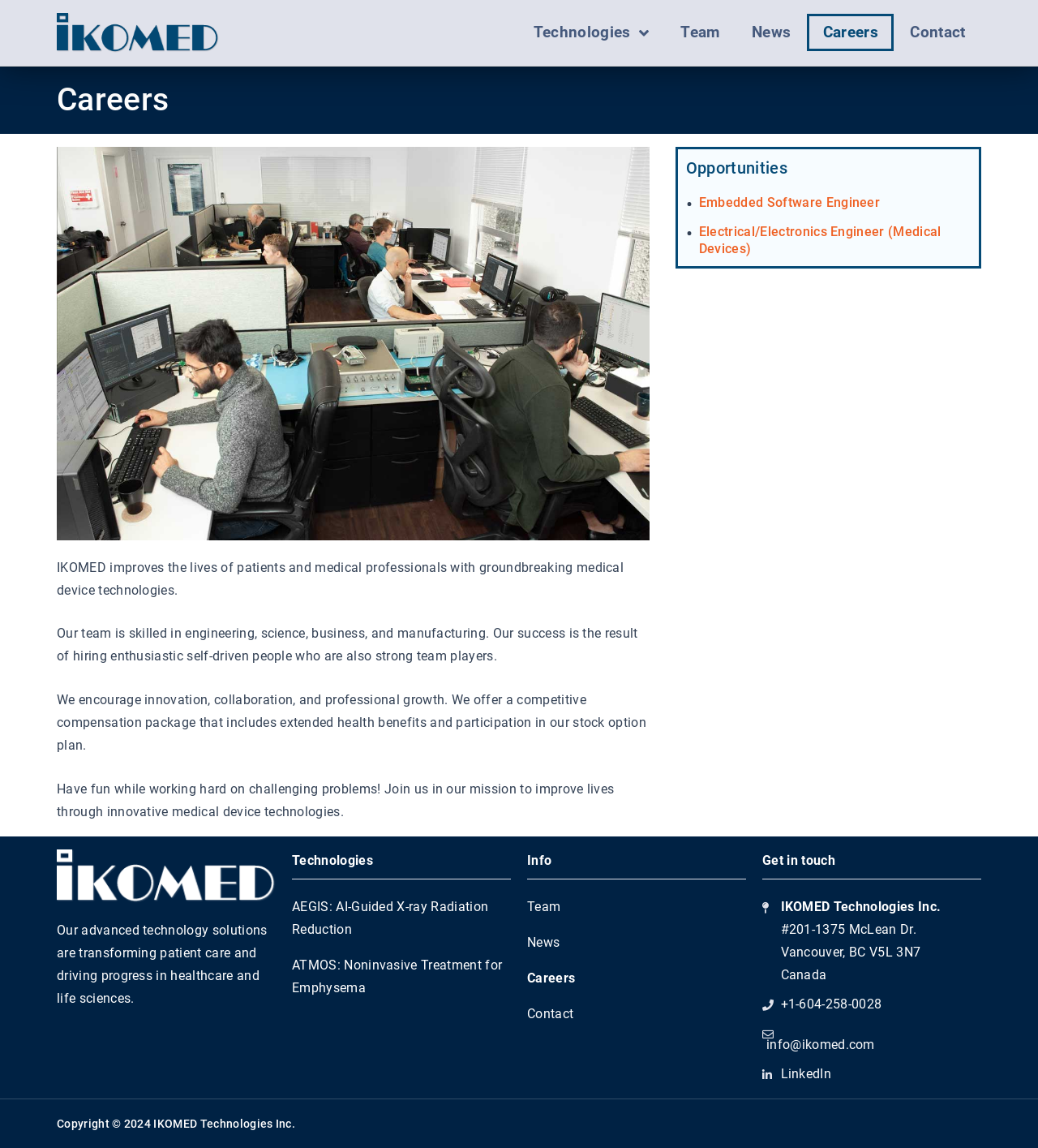Kindly determine the bounding box coordinates of the area that needs to be clicked to fulfill this instruction: "View Technologies menu".

[0.499, 0.012, 0.64, 0.045]